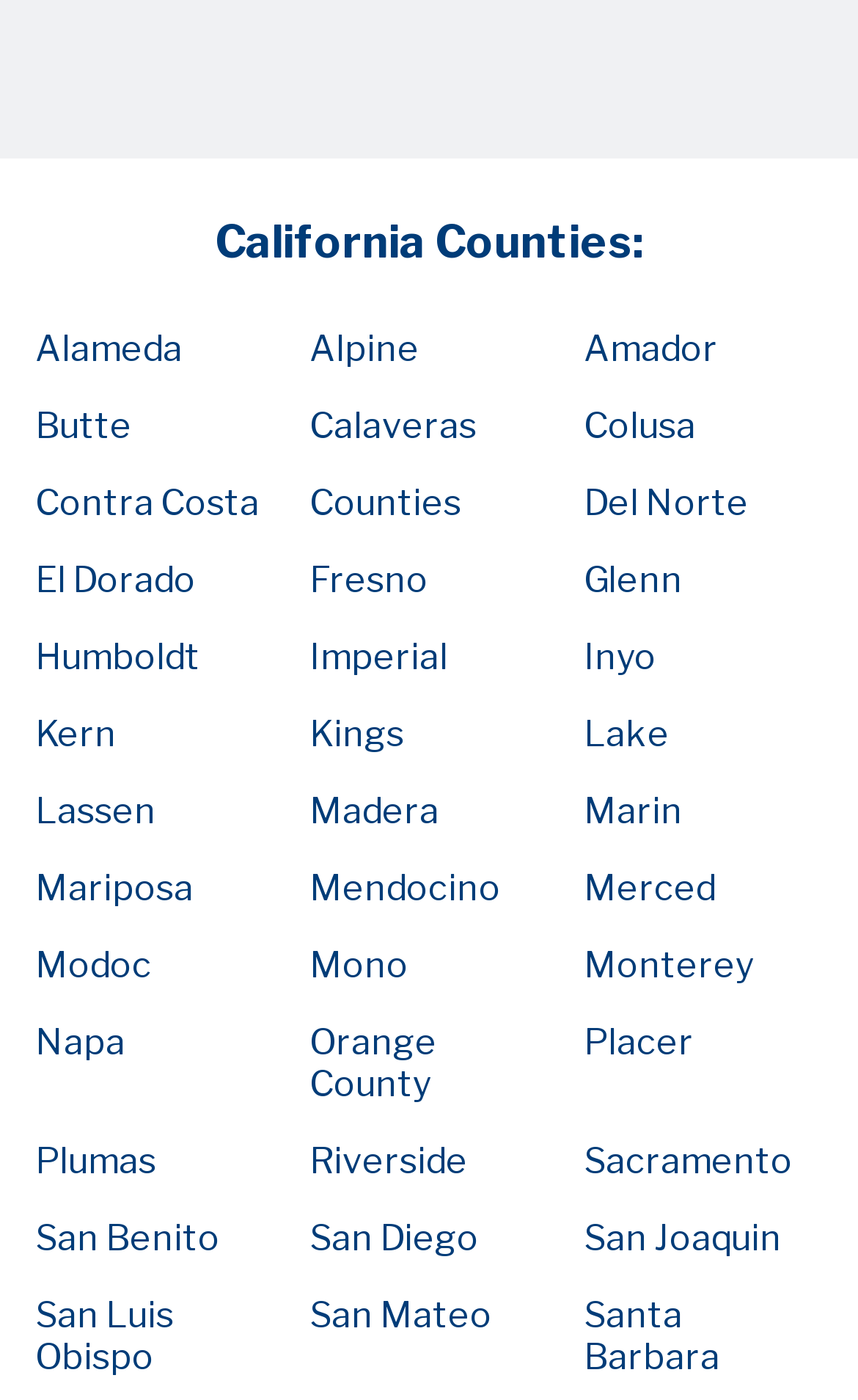Which county is located at the bottom-right of the webpage?
Using the image as a reference, give an elaborate response to the question.

By analyzing the bounding box coordinates of each link element, I found that the link element with the text 'Santa Barbara' has the largest y2 coordinate, indicating that it is located at the bottom-right of the webpage.